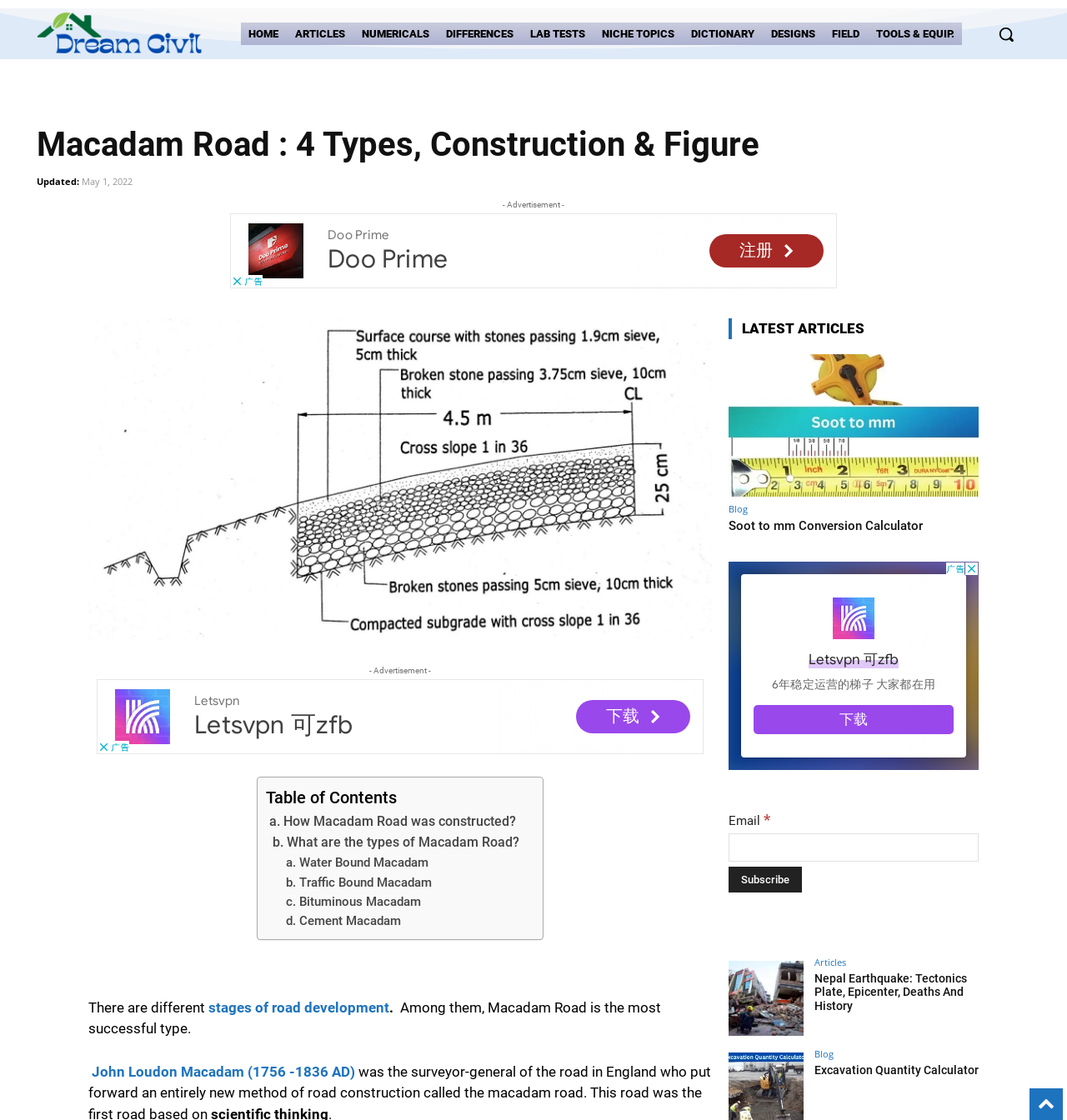Can you specify the bounding box coordinates of the area that needs to be clicked to fulfill the following instruction: "Read about Macadam Road"?

[0.083, 0.284, 0.667, 0.571]